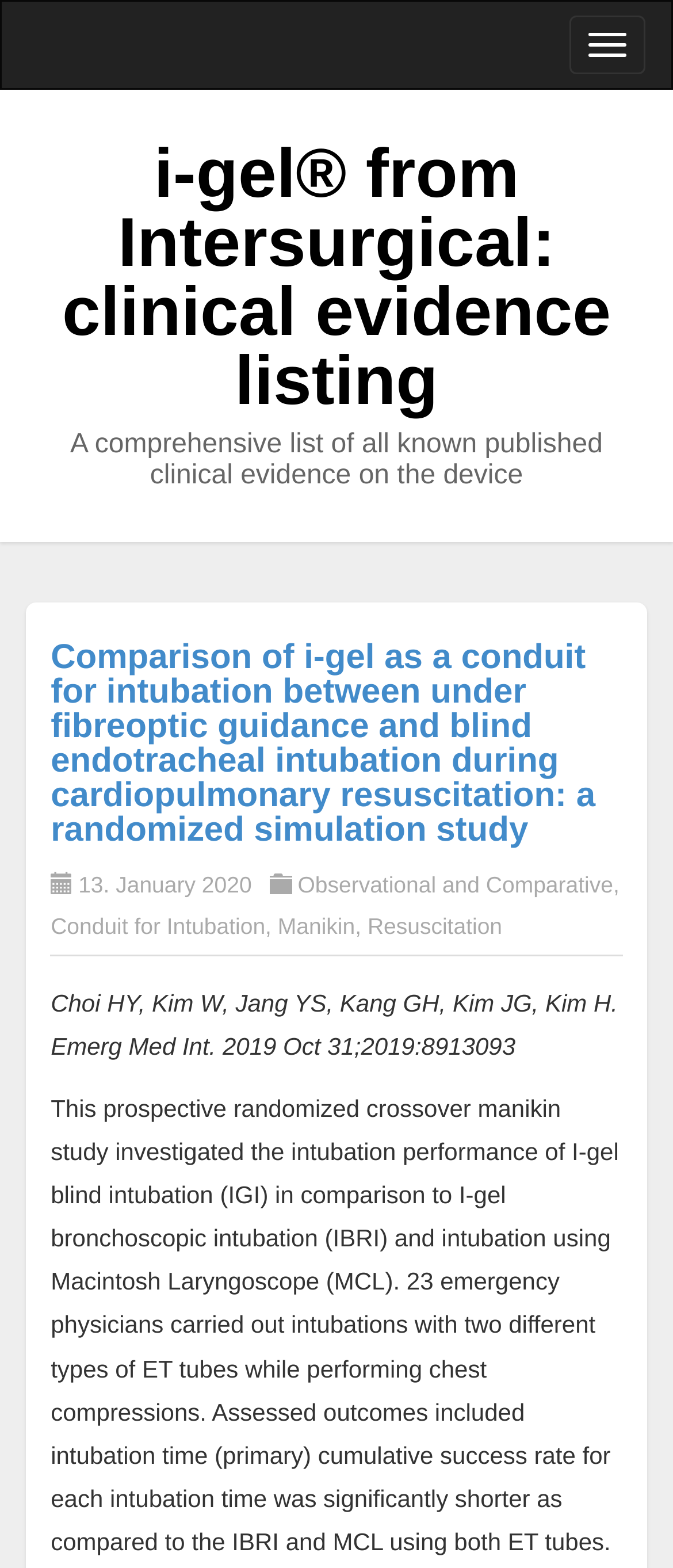What is the publication date of the first listed clinical evidence?
Please use the image to provide a one-word or short phrase answer.

13. January 2020